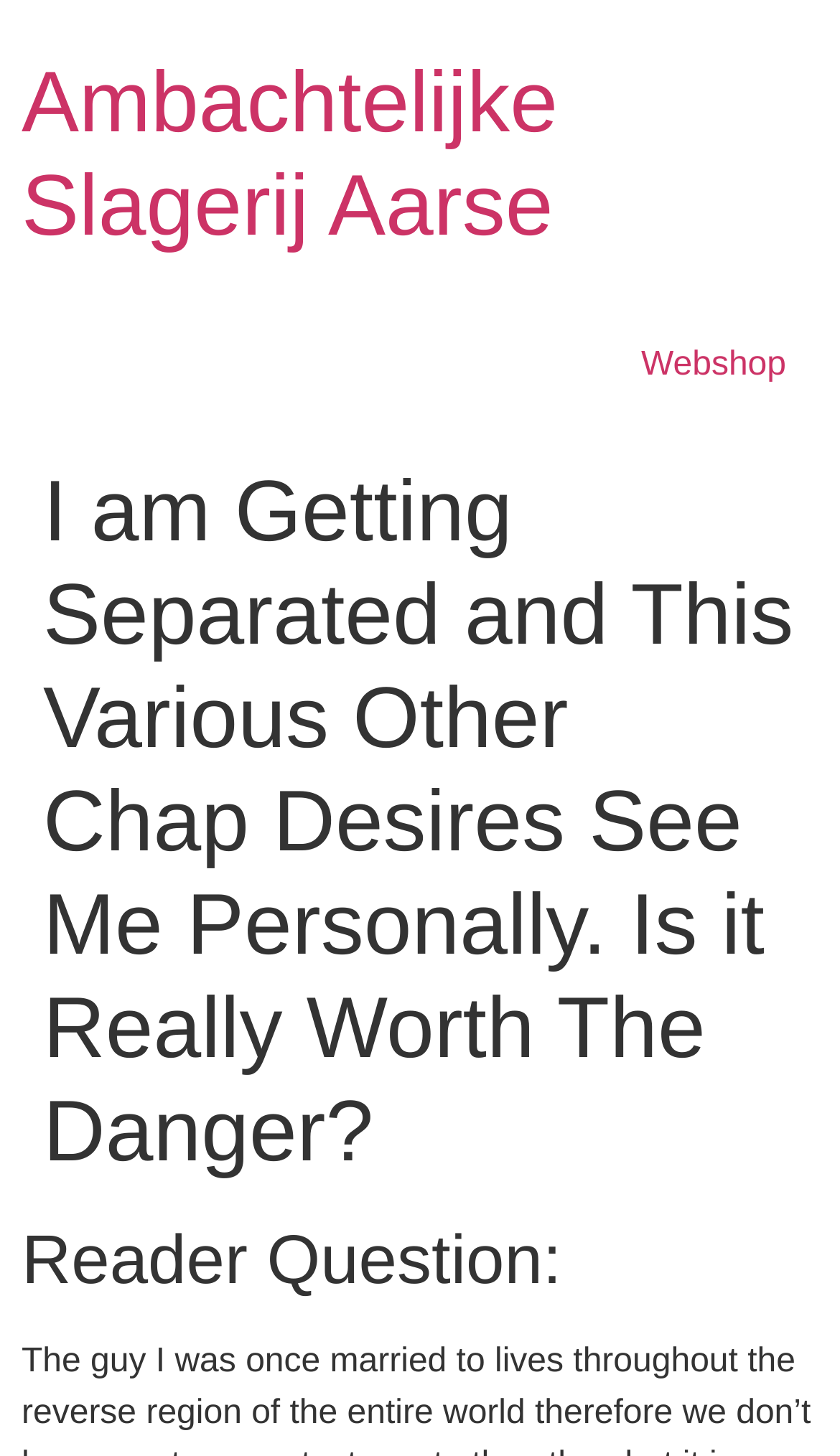Given the element description: "Ambachtelijke Slagerij Aarse", predict the bounding box coordinates of the UI element it refers to, using four float numbers between 0 and 1, i.e., [left, top, right, bottom].

[0.026, 0.038, 0.664, 0.174]